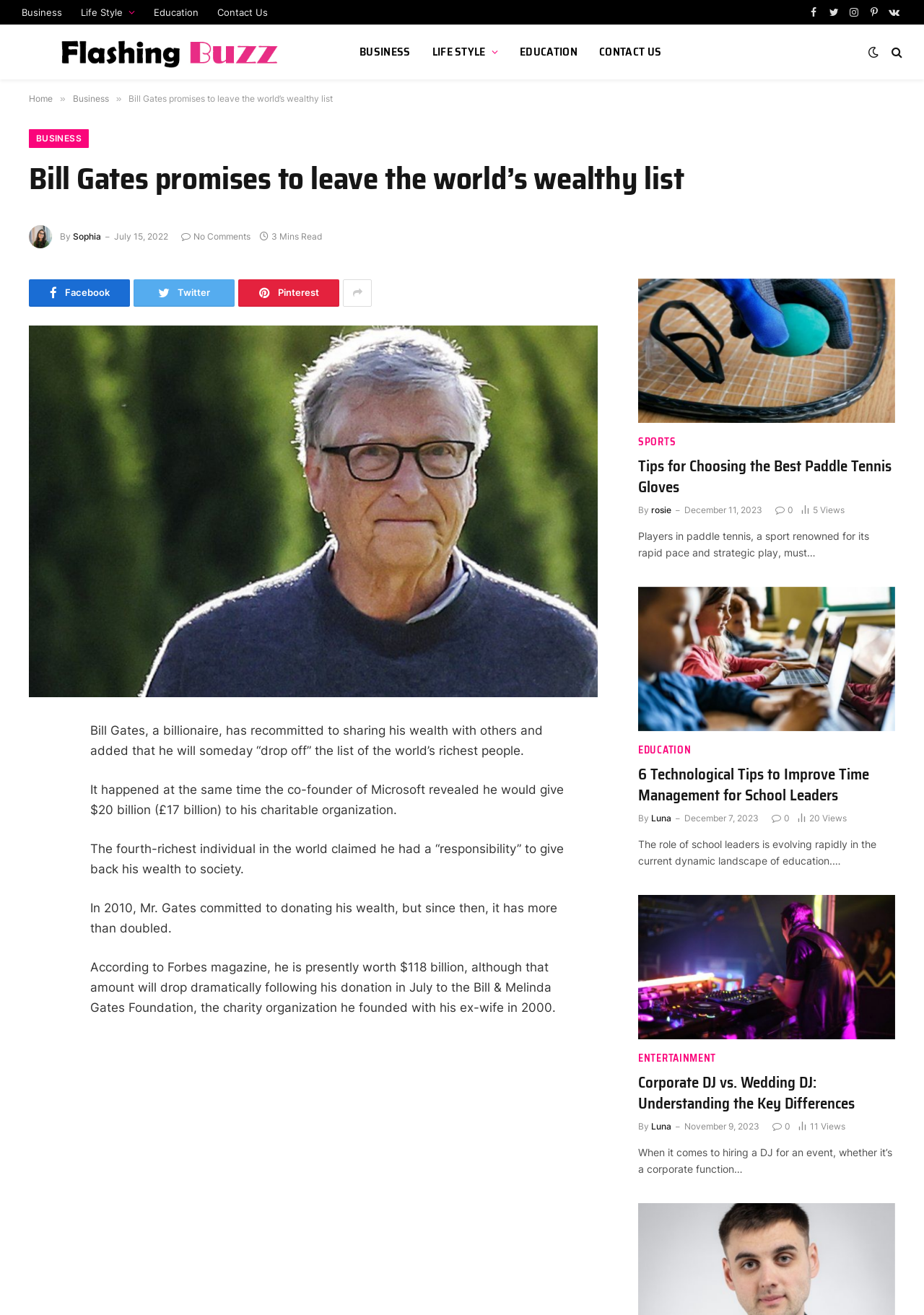Specify the bounding box coordinates of the area that needs to be clicked to achieve the following instruction: "Share the article on Facebook".

[0.031, 0.573, 0.062, 0.595]